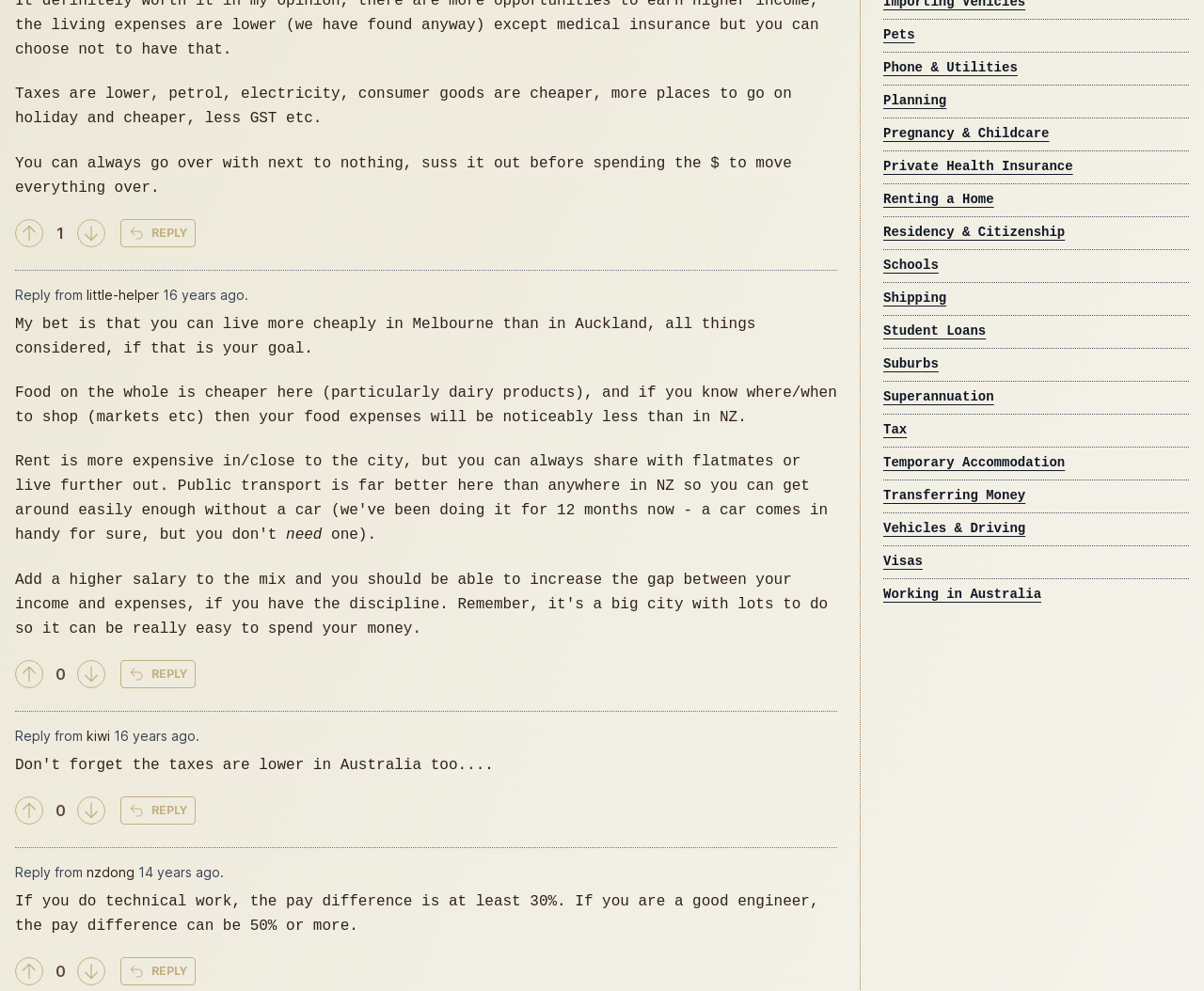Locate the bounding box of the UI element with the following description: "Reply".

[0.1, 0.221, 0.162, 0.249]